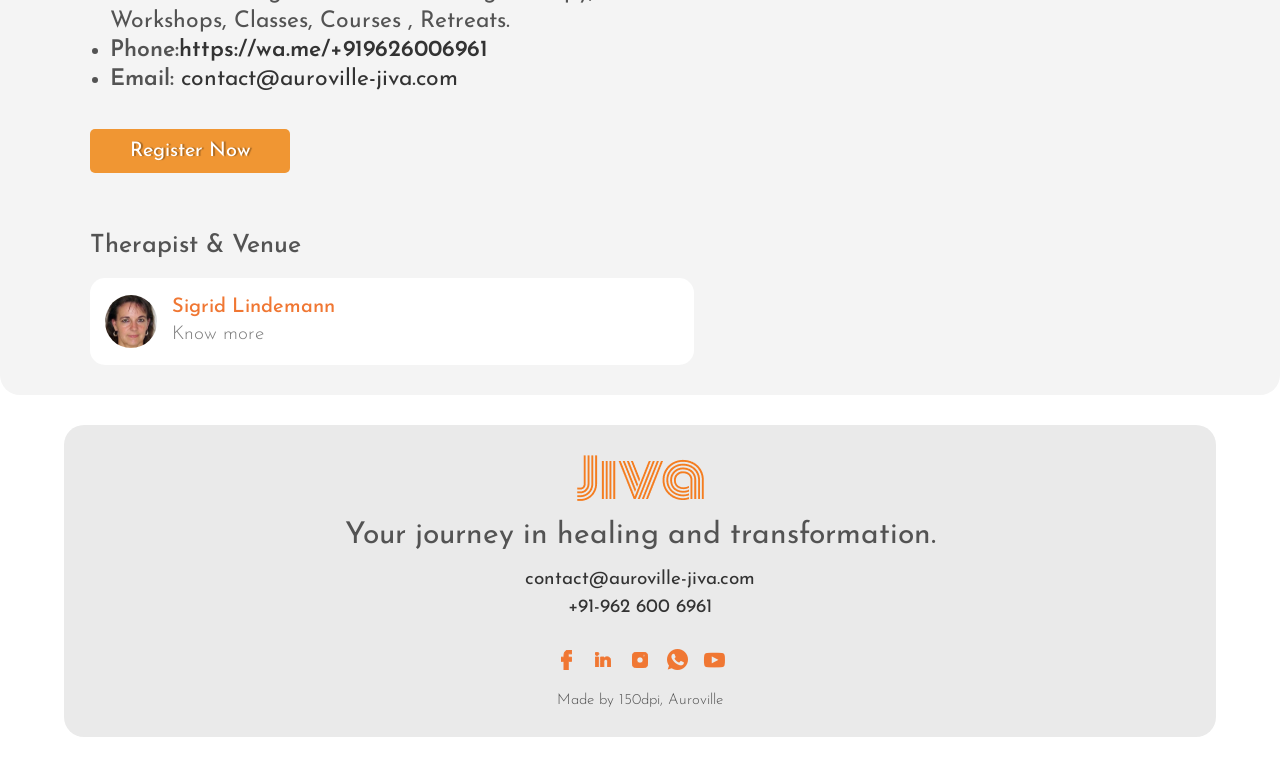Use a single word or phrase to answer the question: 
What is the phone number to contact?

+91-962 600 6961